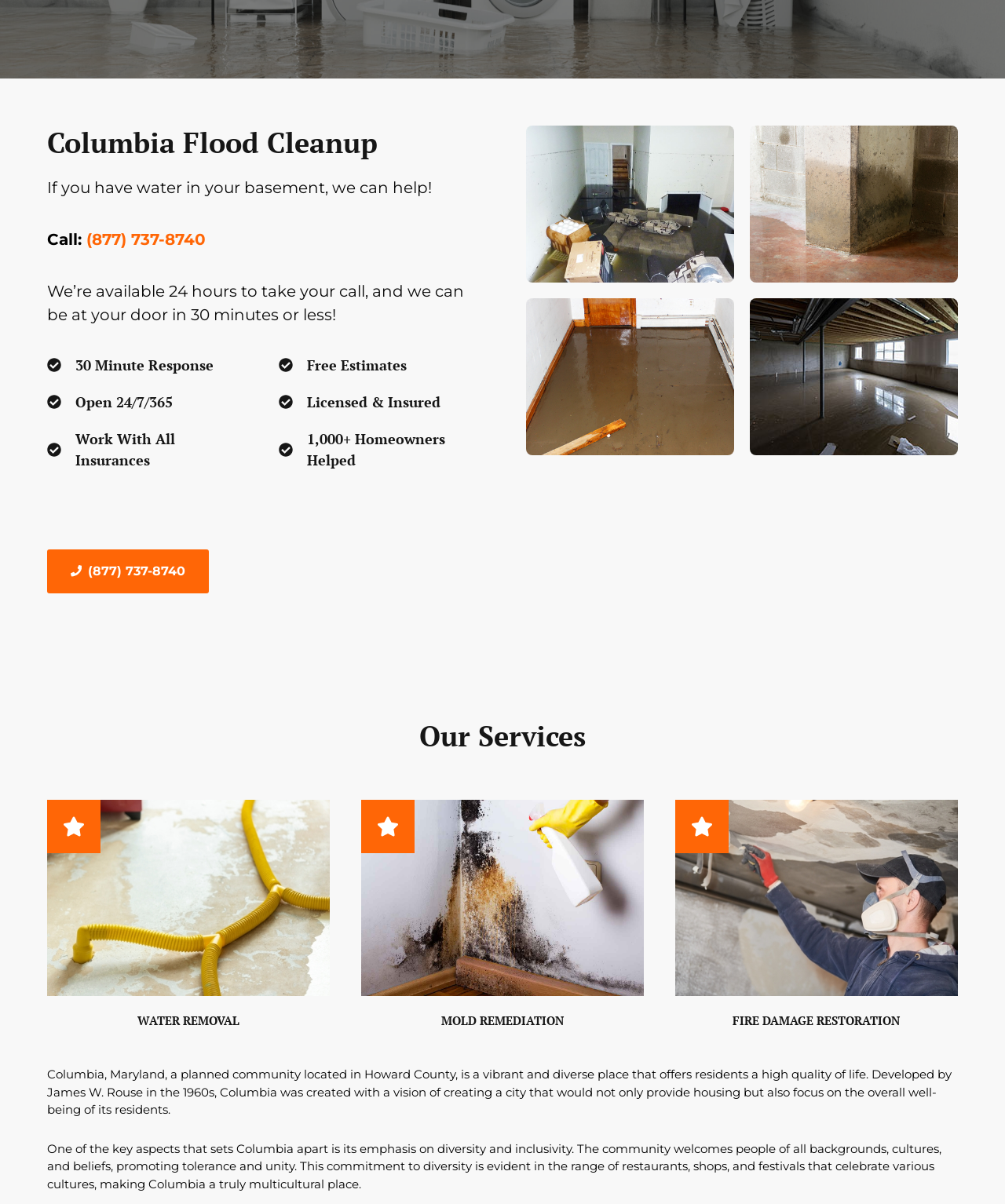Predict the bounding box of the UI element based on the description: "(877) 737-8740". The coordinates should be four float numbers between 0 and 1, formatted as [left, top, right, bottom].

[0.047, 0.456, 0.208, 0.493]